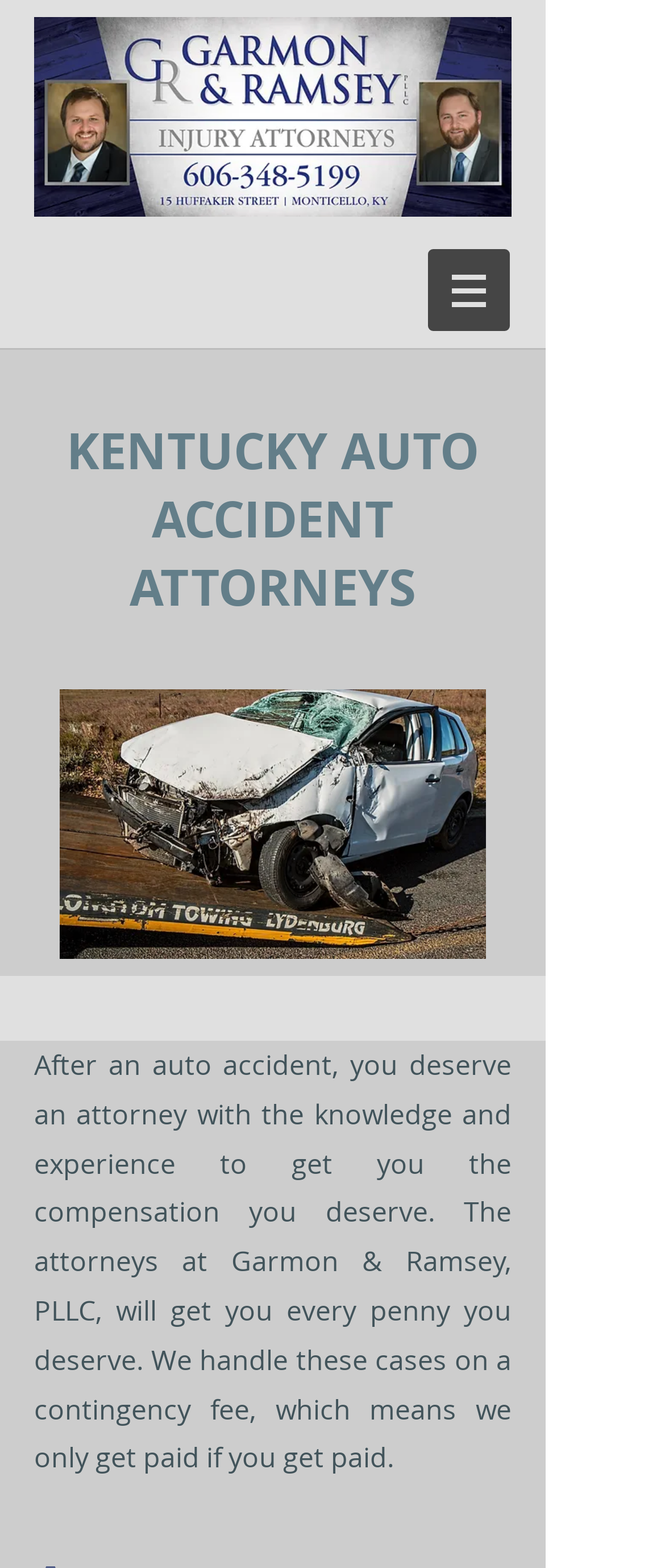What is the main title displayed on this webpage?

KENTUCKY AUTO ACCIDENT ATTORNEYS